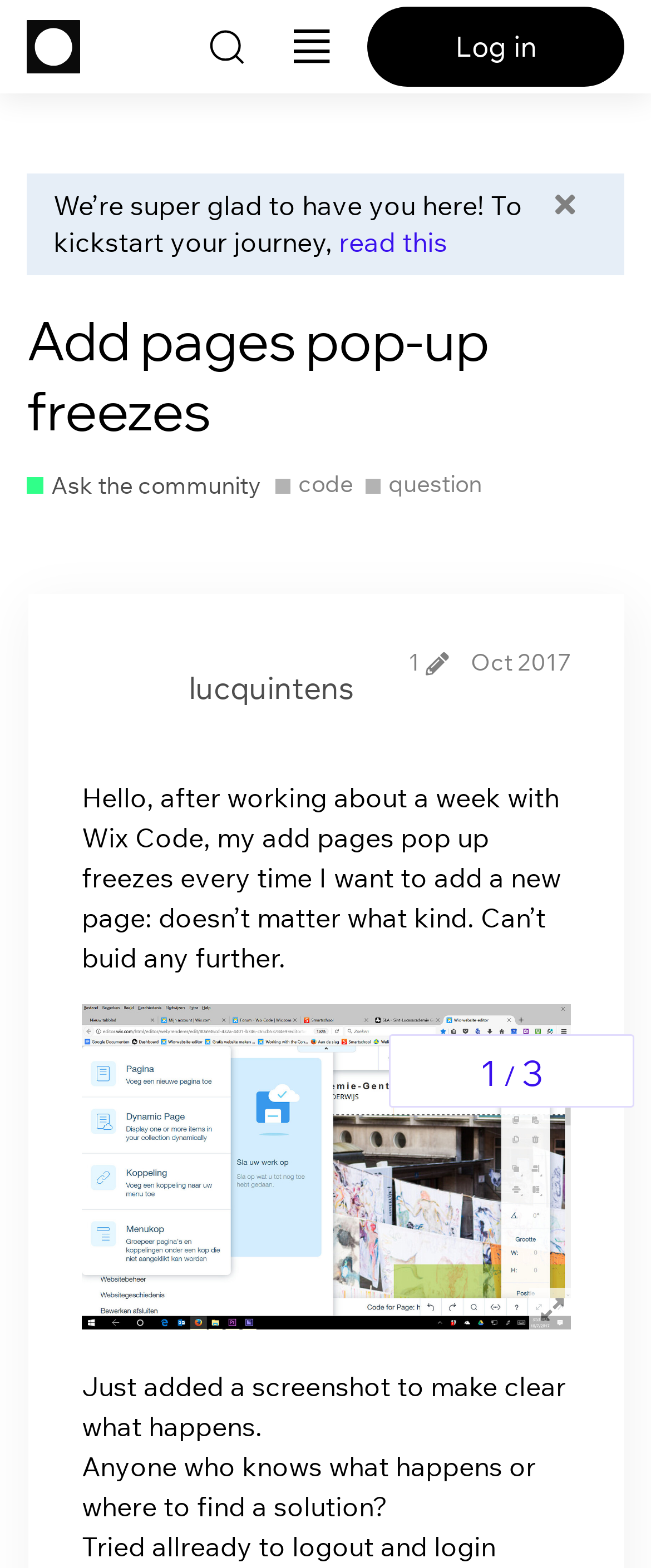Please determine the bounding box coordinates of the section I need to click to accomplish this instruction: "Click the 'Ask the community' link".

[0.041, 0.299, 0.402, 0.32]